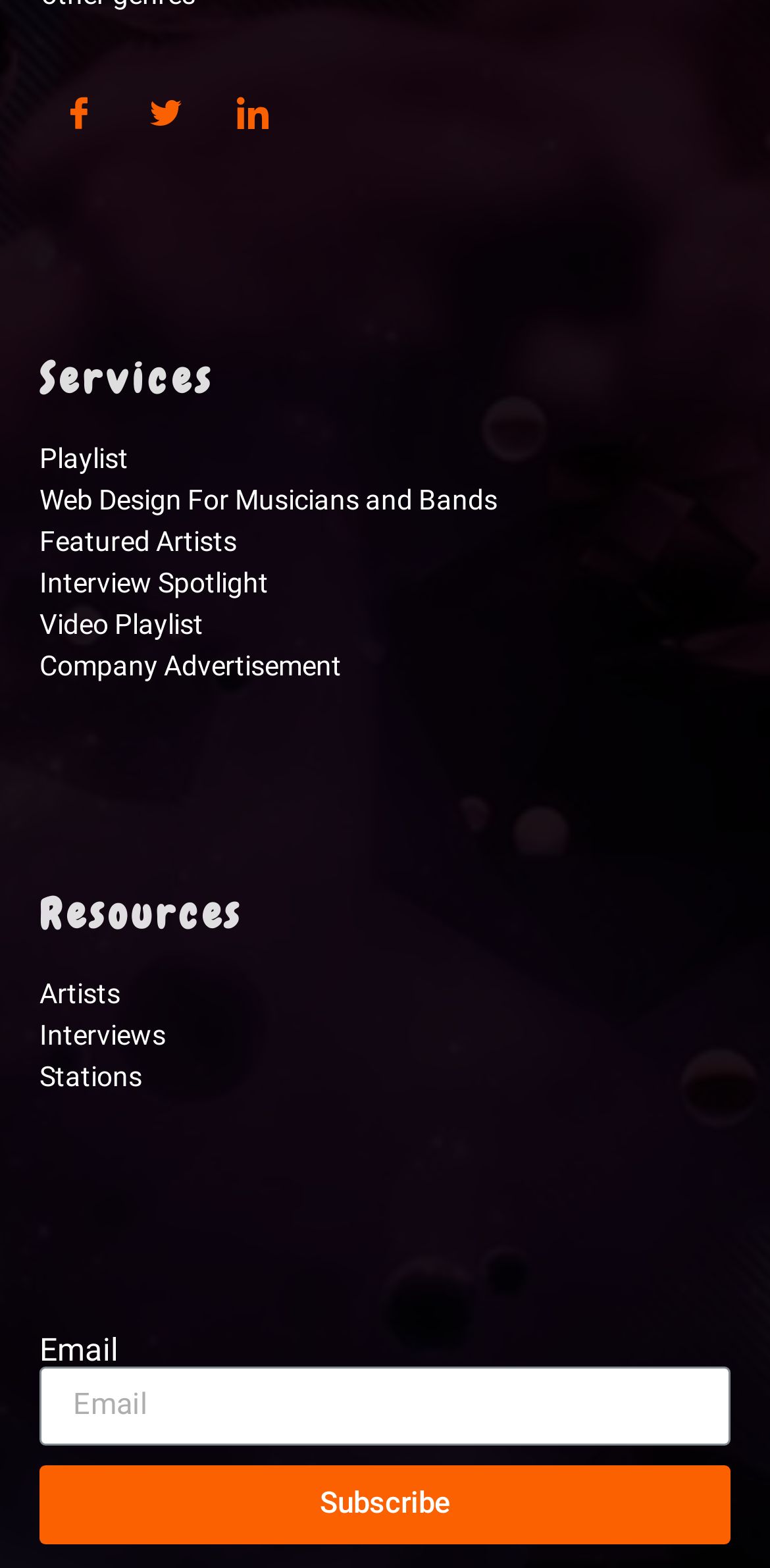Identify the bounding box for the described UI element. Provide the coordinates in (top-left x, top-left y, bottom-right x, bottom-right y) format with values ranging from 0 to 1: Interviews

[0.051, 0.647, 0.215, 0.674]